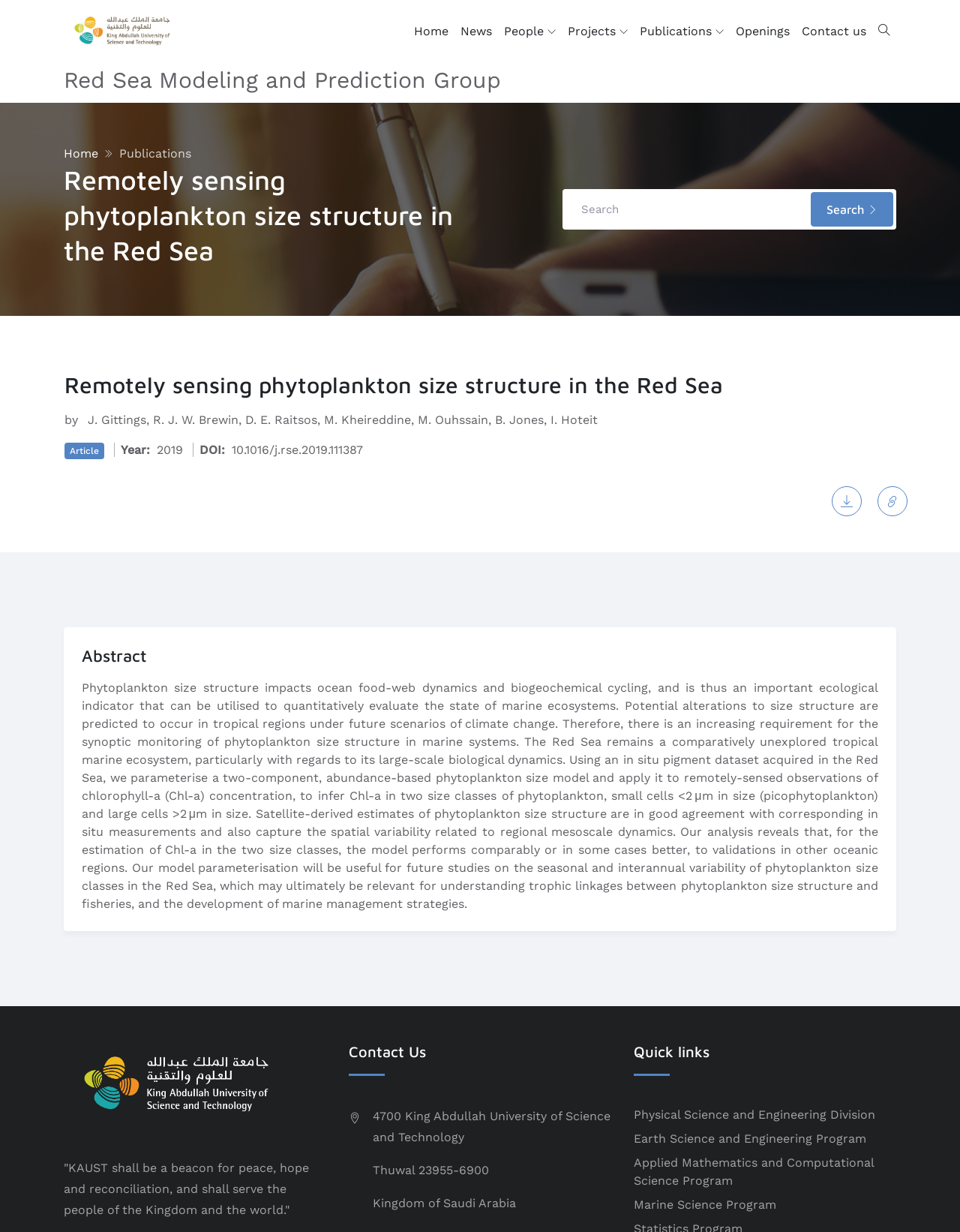What is the name of the research group?
Offer a detailed and full explanation in response to the question.

I found the answer by looking at the static text element with the text 'Red Sea Modeling and Prediction Group' located at the top of the webpage, below the logo.